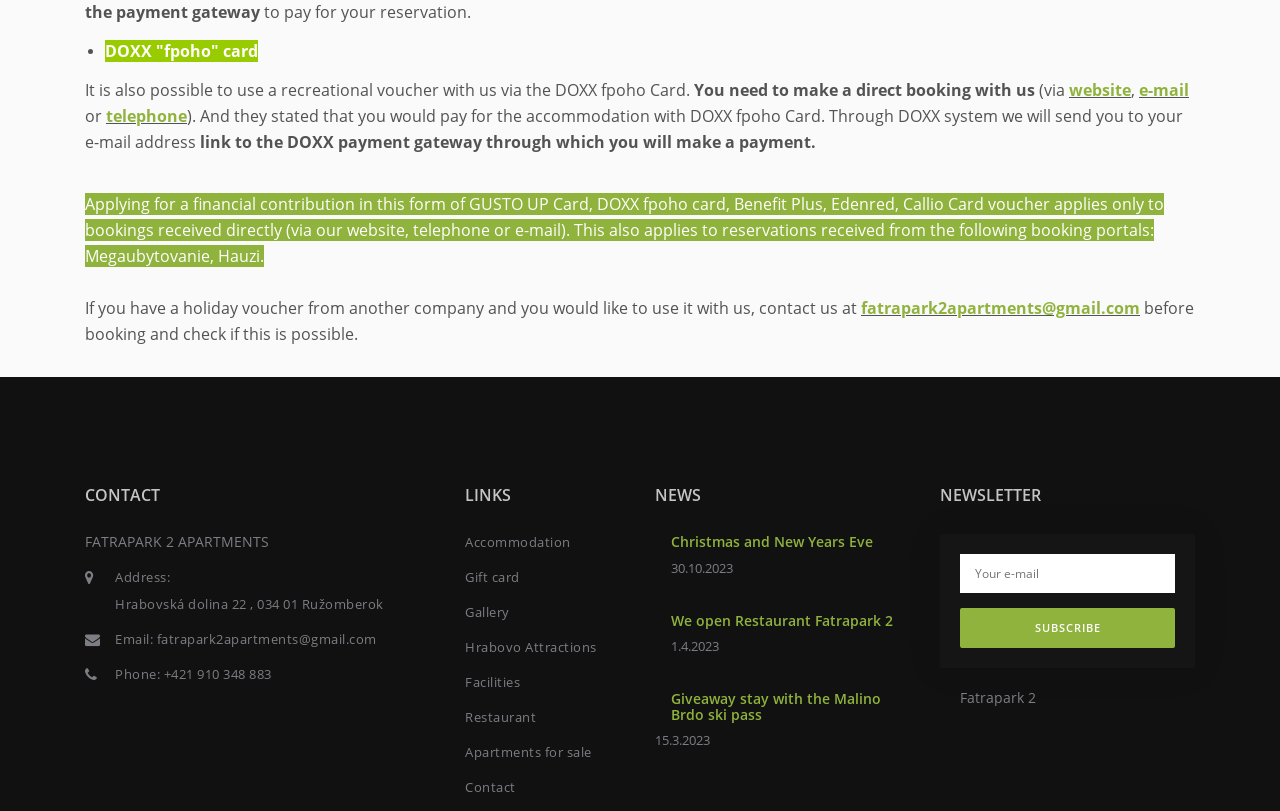Using details from the image, please answer the following question comprehensively:
What is the purpose of the DOXX fpoho Card?

I found the answer by reading the StaticText element that says 'It is also possible to use a recreational voucher with us via the DOXX fpoho Card.' This text implies that the DOXX fpoho Card is used to pay for accommodation.